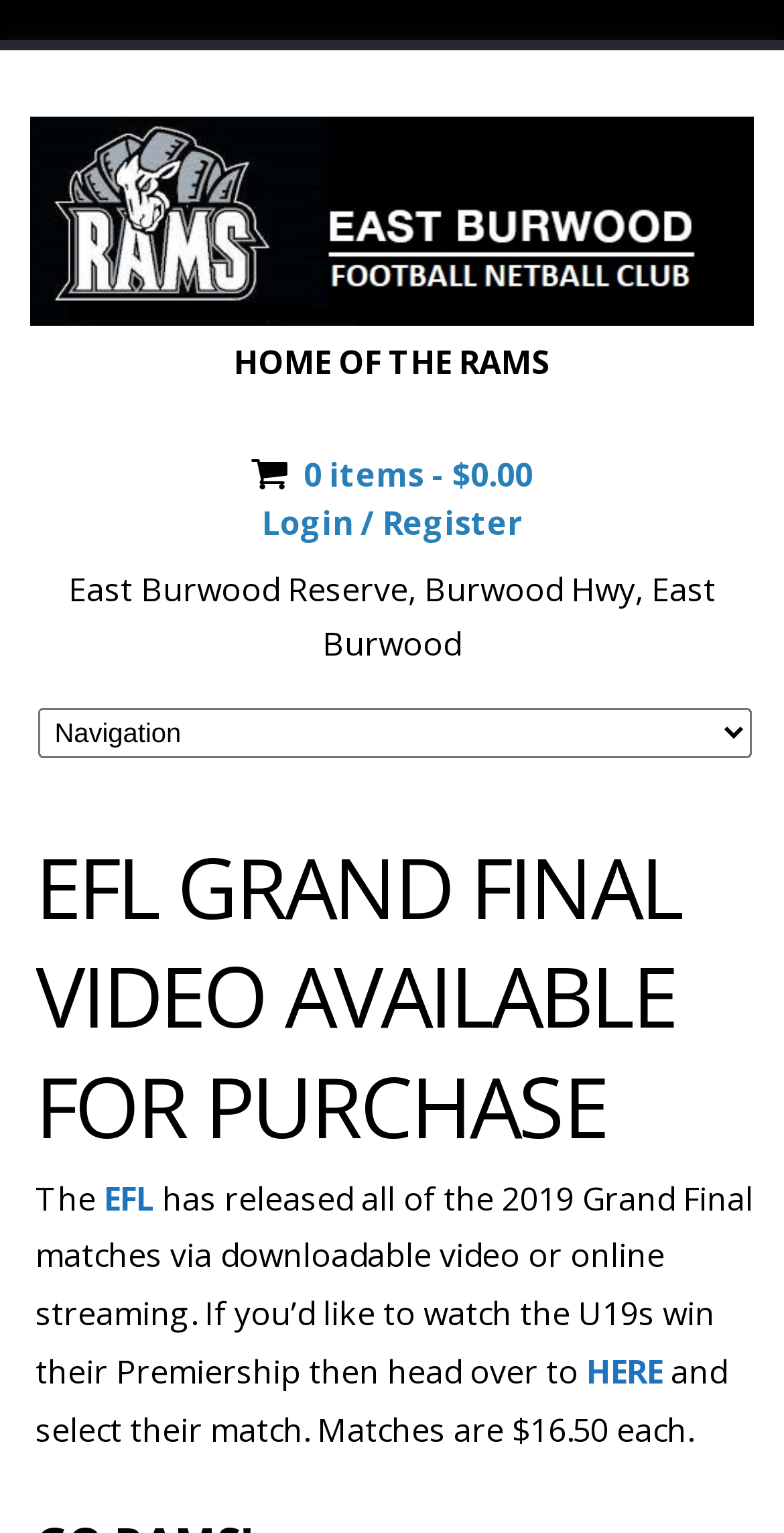What age group won their Premiership?
Analyze the screenshot and provide a detailed answer to the question.

The age group that won their Premiership can be found in the paragraph that starts with 'The EFL has released all of the 2019 Grand Final matches...'. It says 'If you’d like to watch the U19s win their Premiership...' in the paragraph.